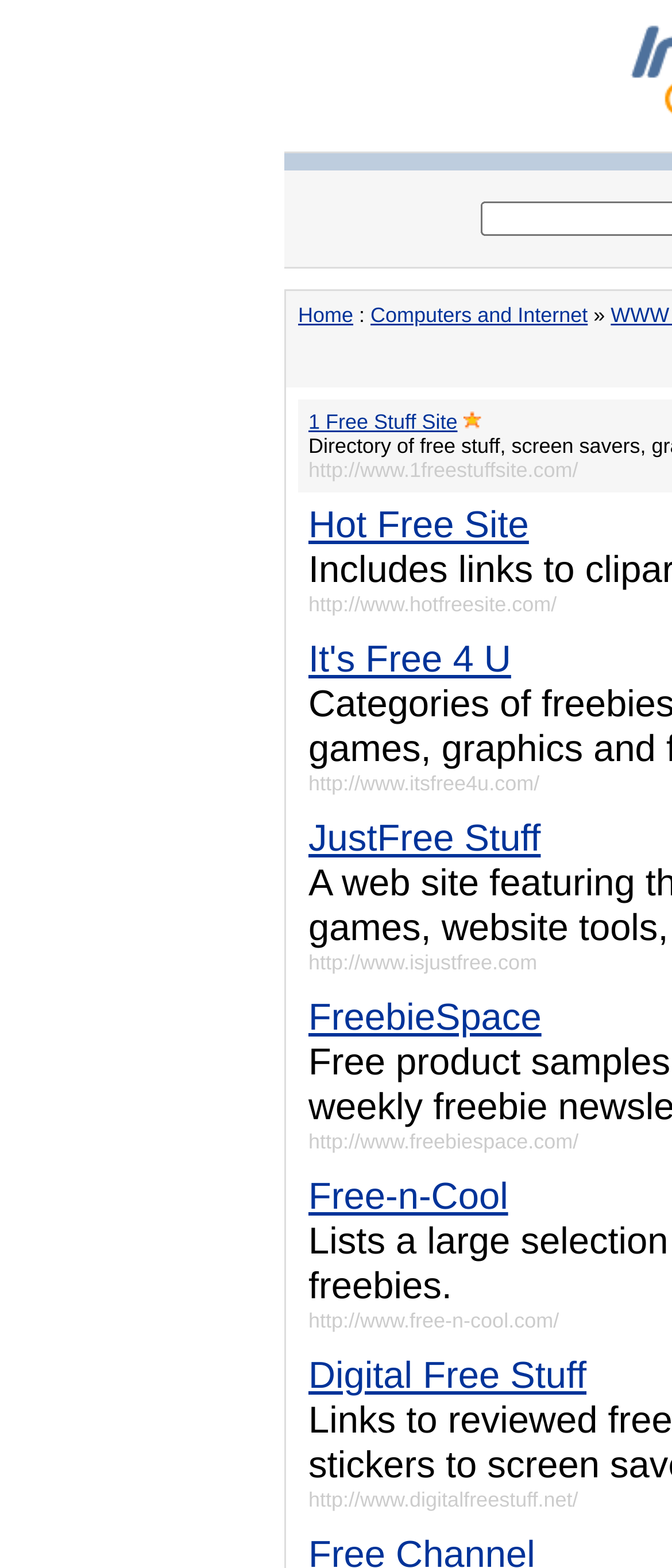Identify the bounding box coordinates of the clickable region necessary to fulfill the following instruction: "browse JustFree Stuff". The bounding box coordinates should be four float numbers between 0 and 1, i.e., [left, top, right, bottom].

[0.459, 0.52, 0.805, 0.548]